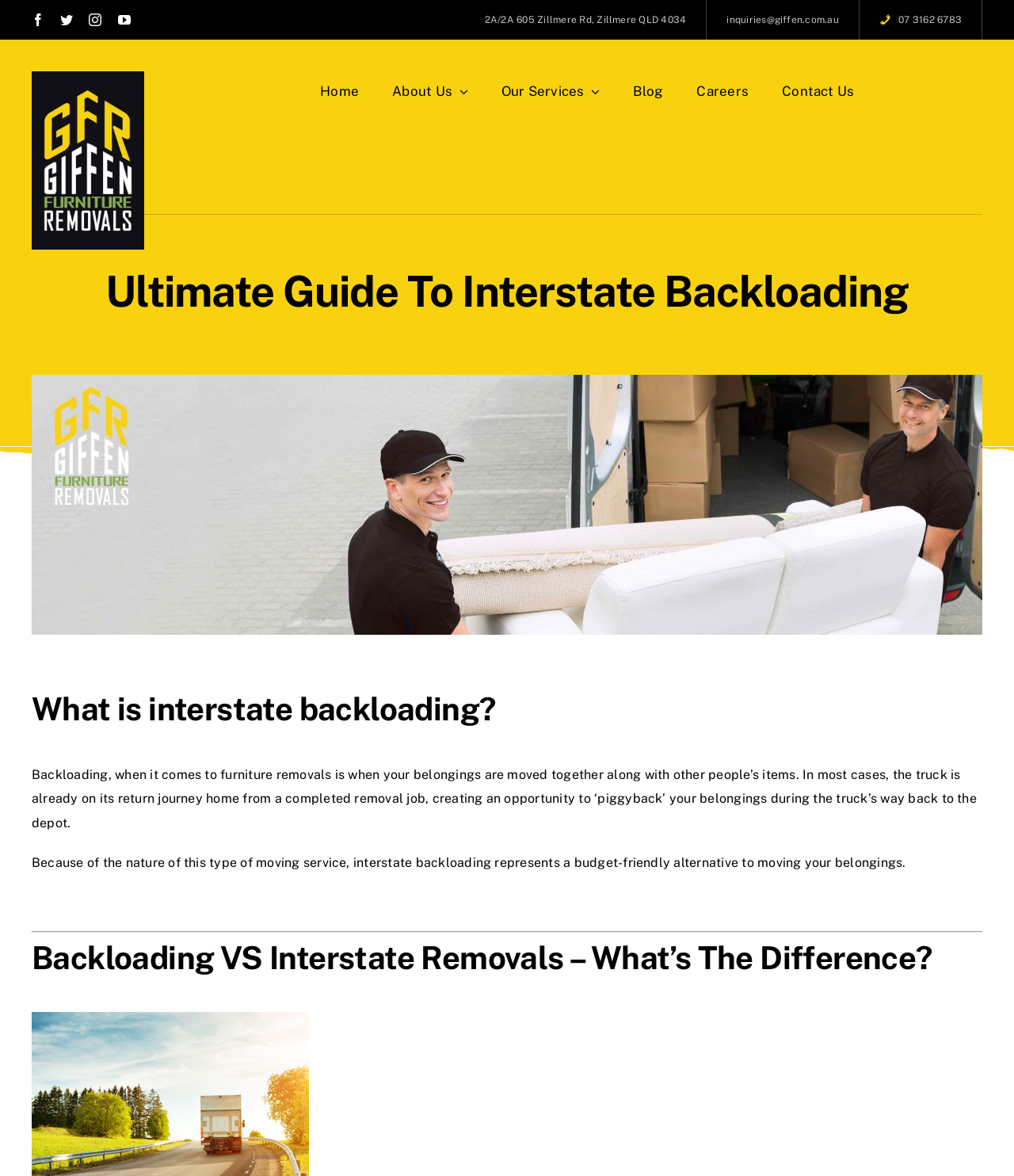Bounding box coordinates should be in the format (top-left x, top-left y, bottom-right x, bottom-right y) and all values should be floating point numbers between 0 and 1. Determine the bounding box coordinate for the UI element described as: inquiries@giffen.com.au

[0.697, 0.0, 0.848, 0.034]